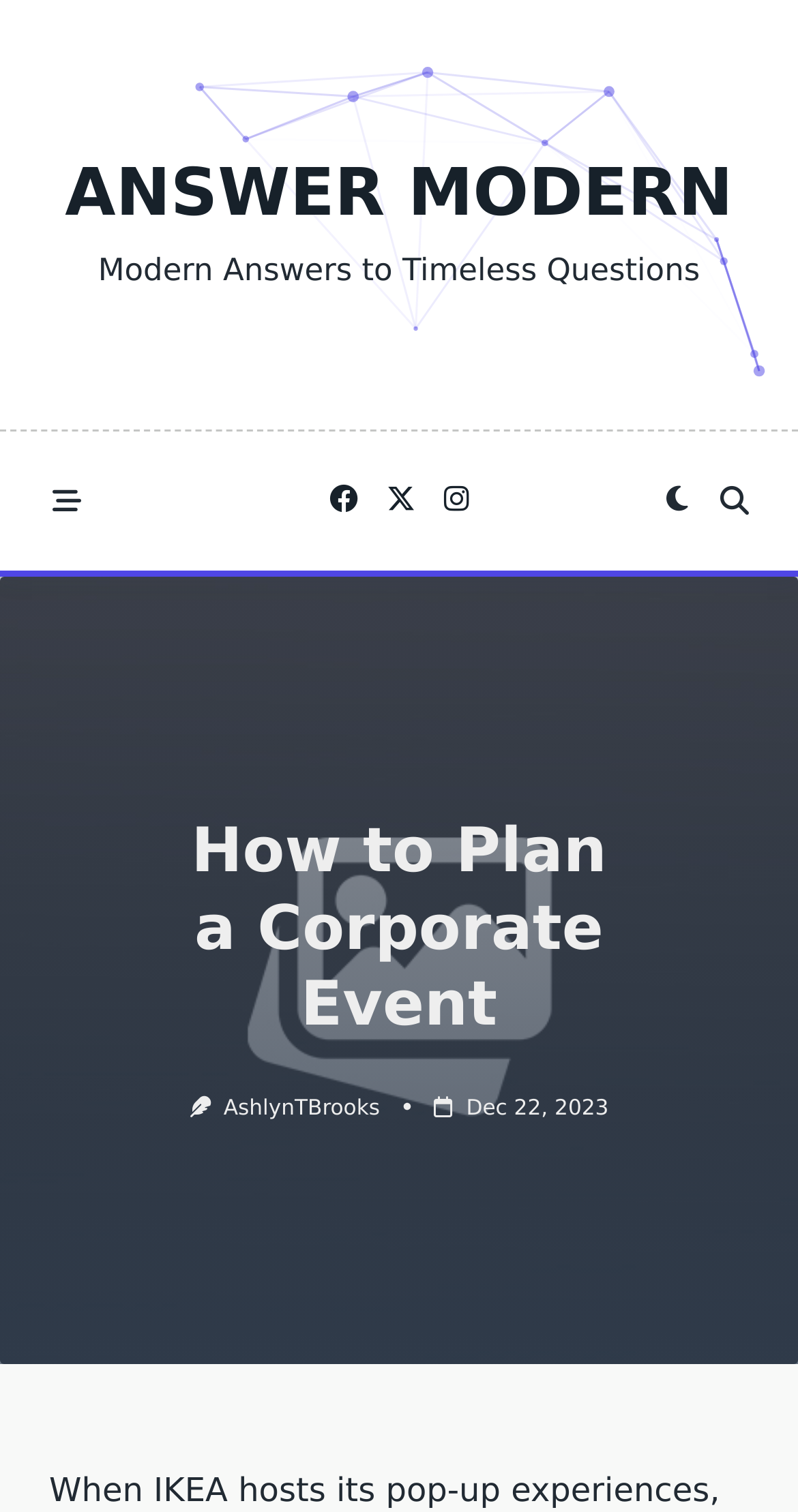What is the icon above the 'ANSWER MODERN' link?
Please provide an in-depth and detailed response to the question.

The icon above the 'ANSWER MODERN' link can be found by examining the bounding box coordinates of the elements, where it is written as 'uf550' in a button format.